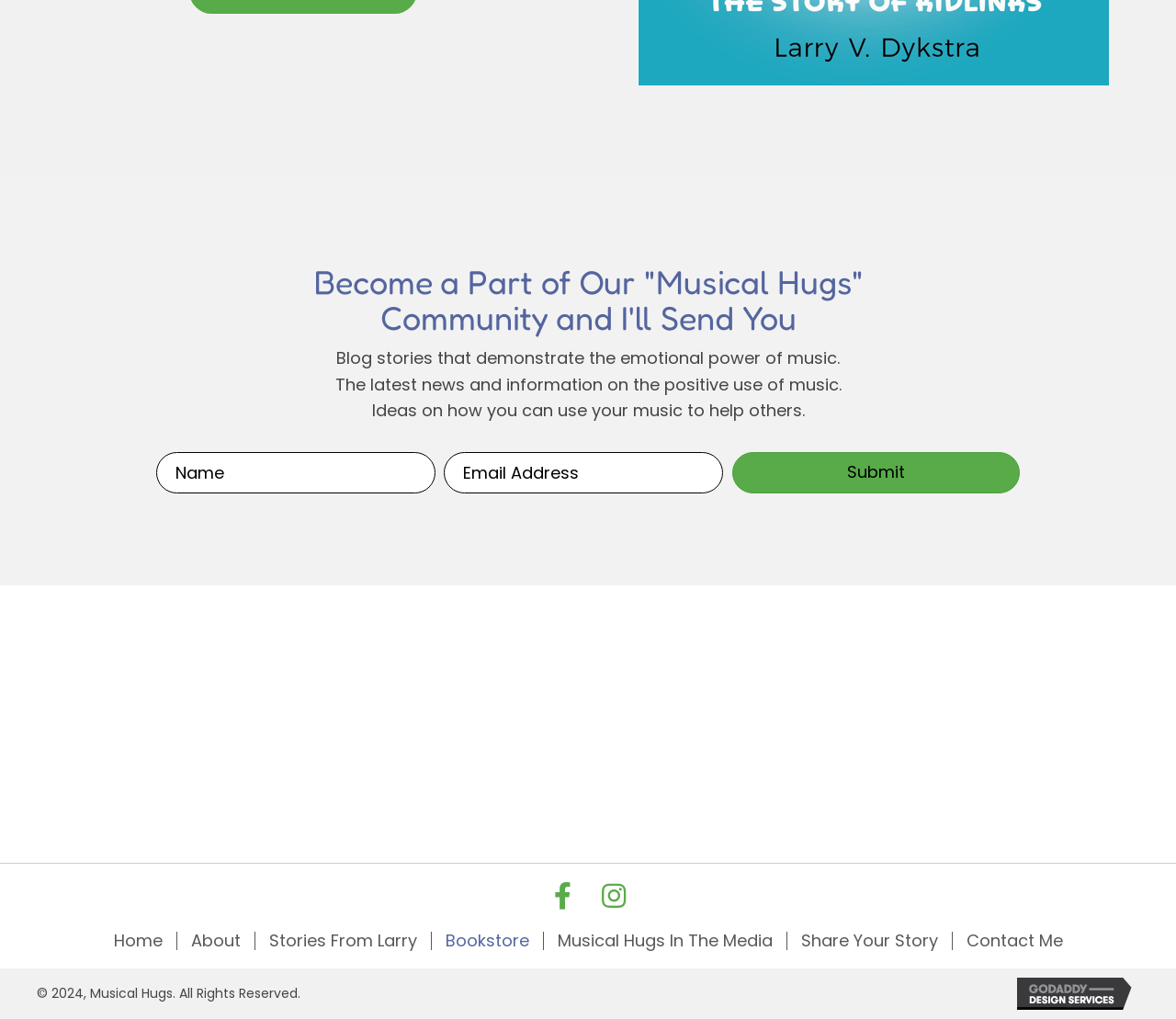Could you find the bounding box coordinates of the clickable area to complete this instruction: "Go to the Home page"?

[0.085, 0.914, 0.15, 0.932]